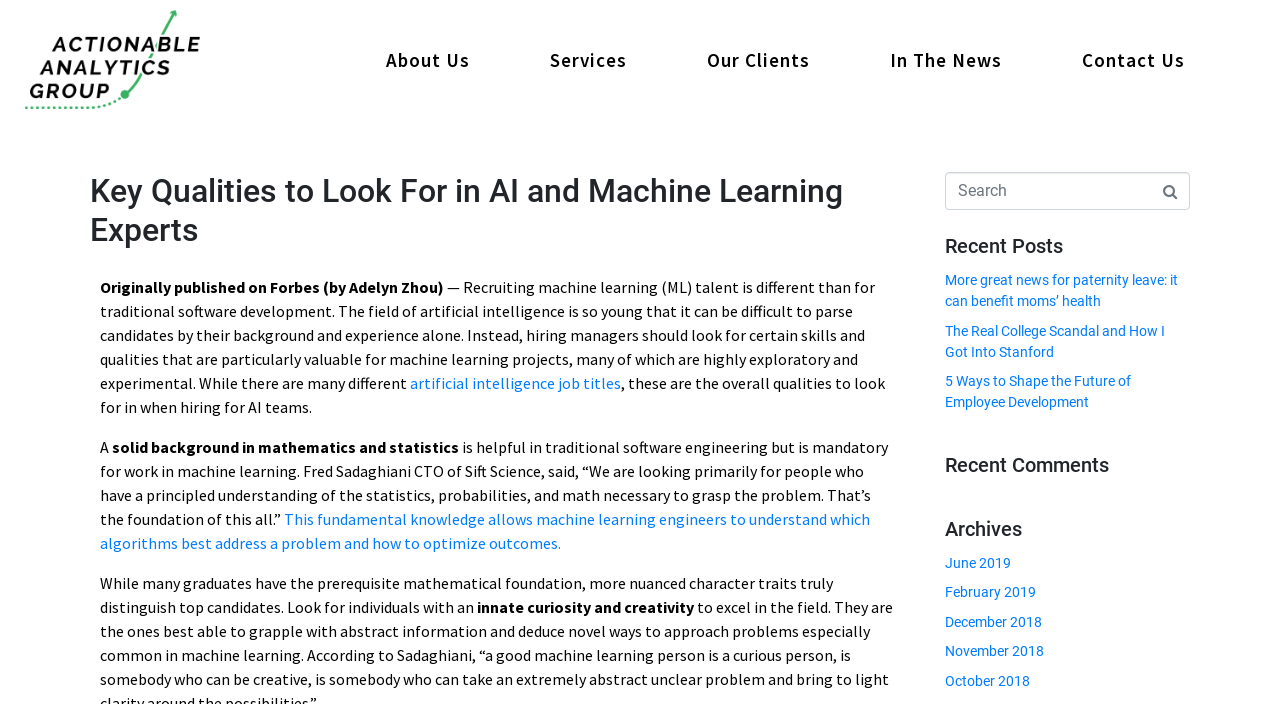Please determine the bounding box of the UI element that matches this description: In the News. The coordinates should be given as (top-left x, top-left y, bottom-right x, bottom-right y), with all values between 0 and 1.

[0.691, 0.078, 0.787, 0.098]